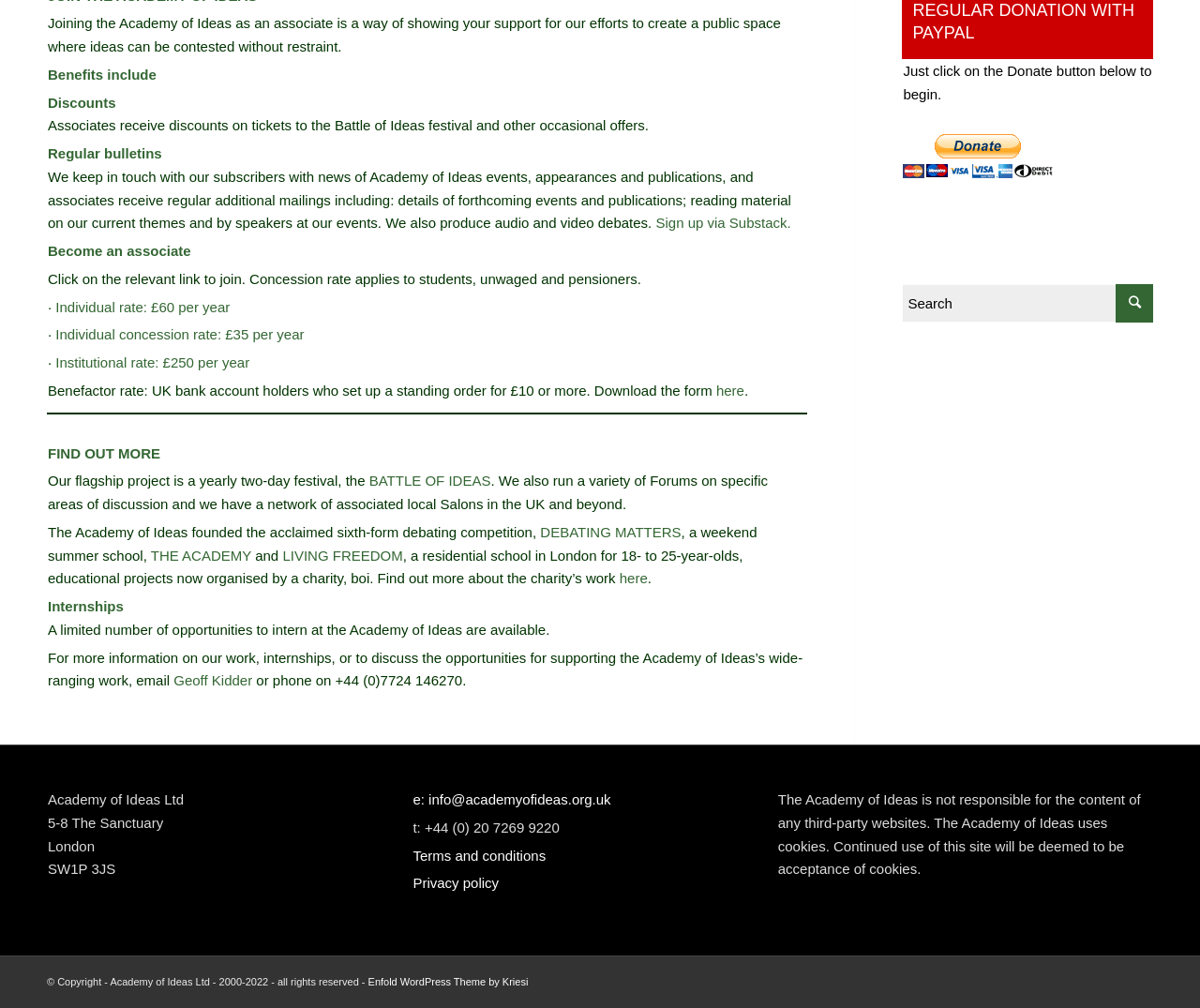Using the provided element description "Institutional rate: £250 per year", determine the bounding box coordinates of the UI element.

[0.046, 0.352, 0.208, 0.368]